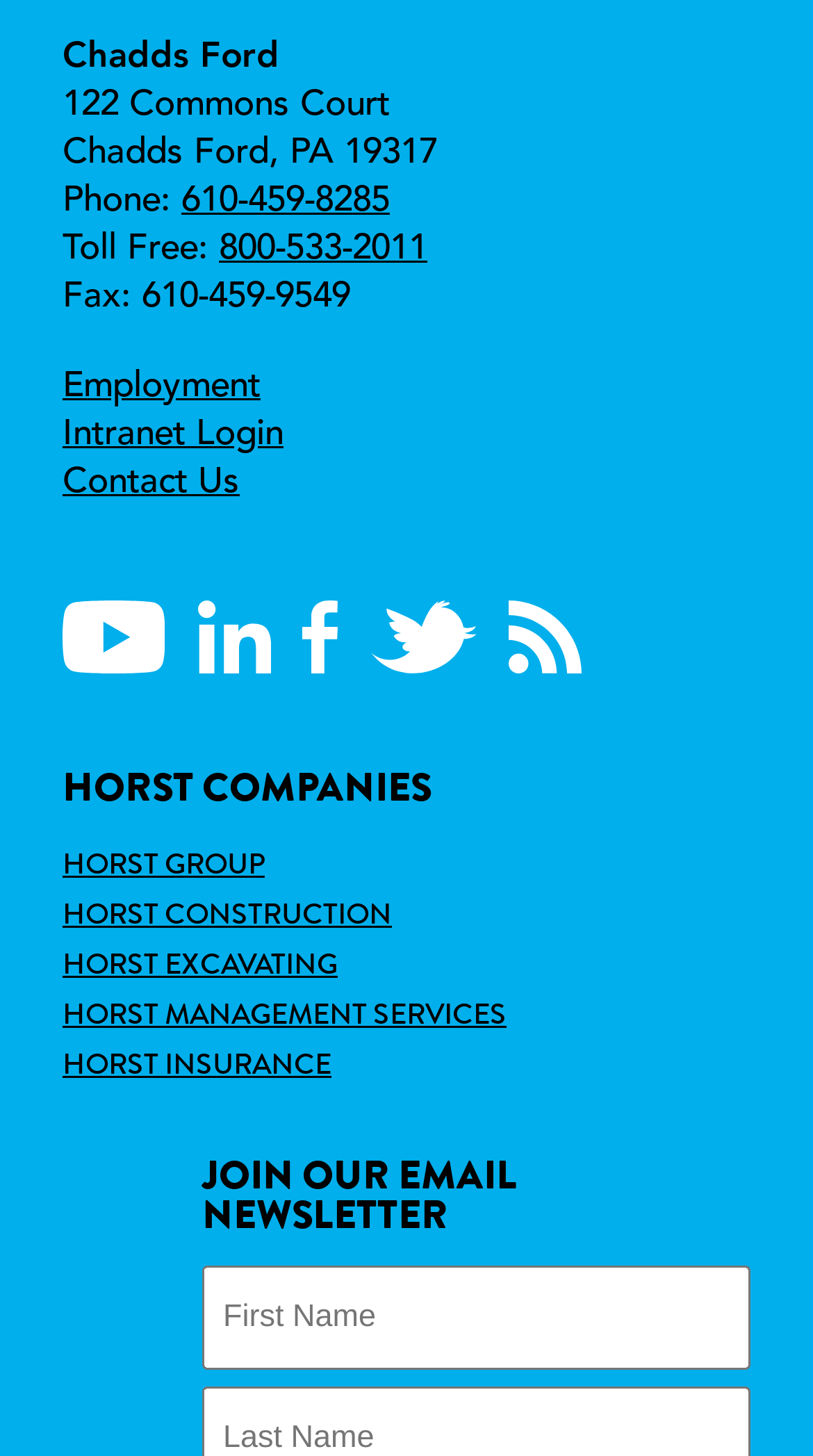What is the name of the company?
Analyze the image and provide a thorough answer to the question.

I found the company's name by looking at the middle section of the webpage, where it displays the company's name as 'HORST COMPANIES'.